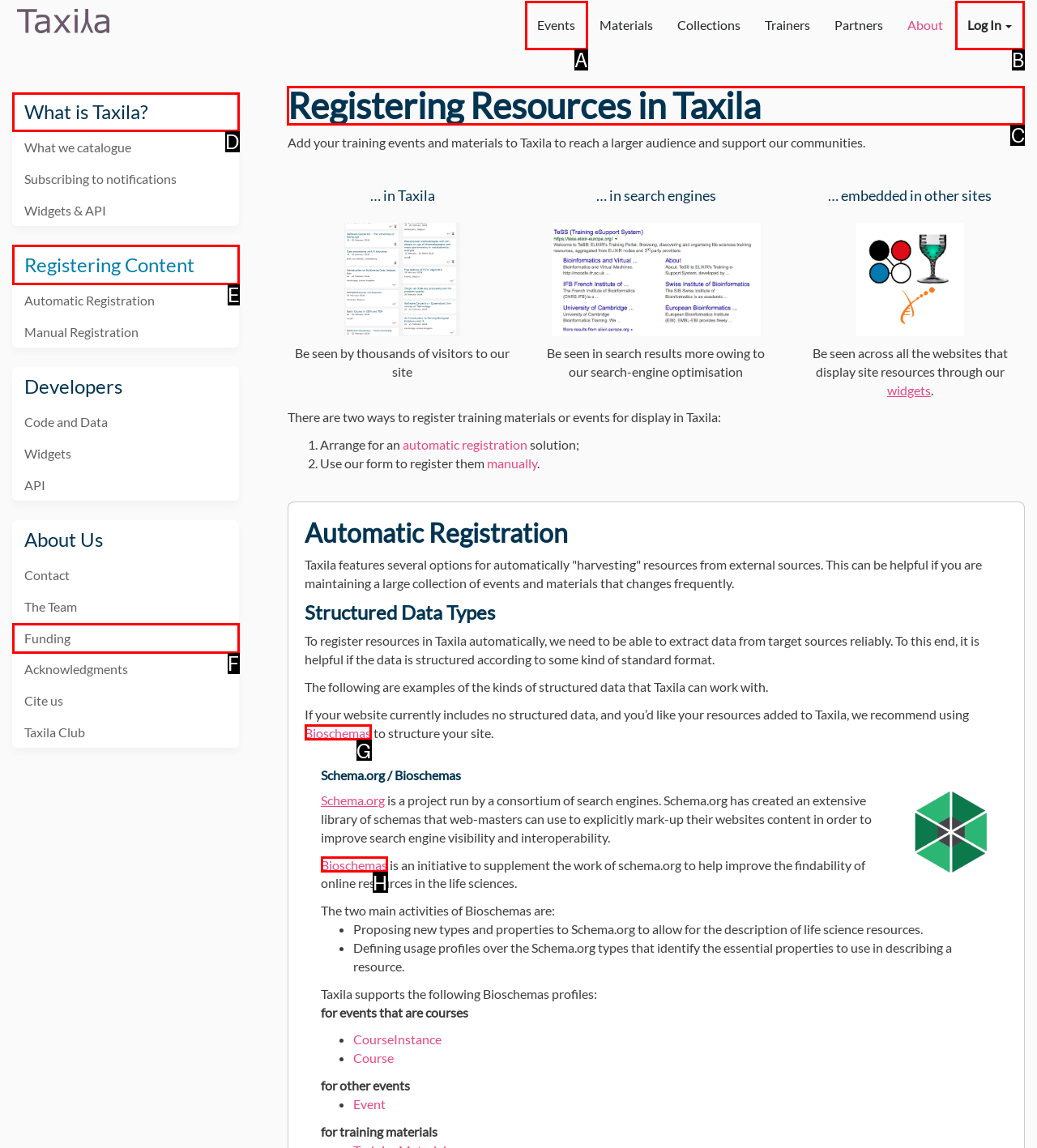Determine the HTML element to be clicked to complete the task: Explore Registering Resources in Taxila. Answer by giving the letter of the selected option.

C